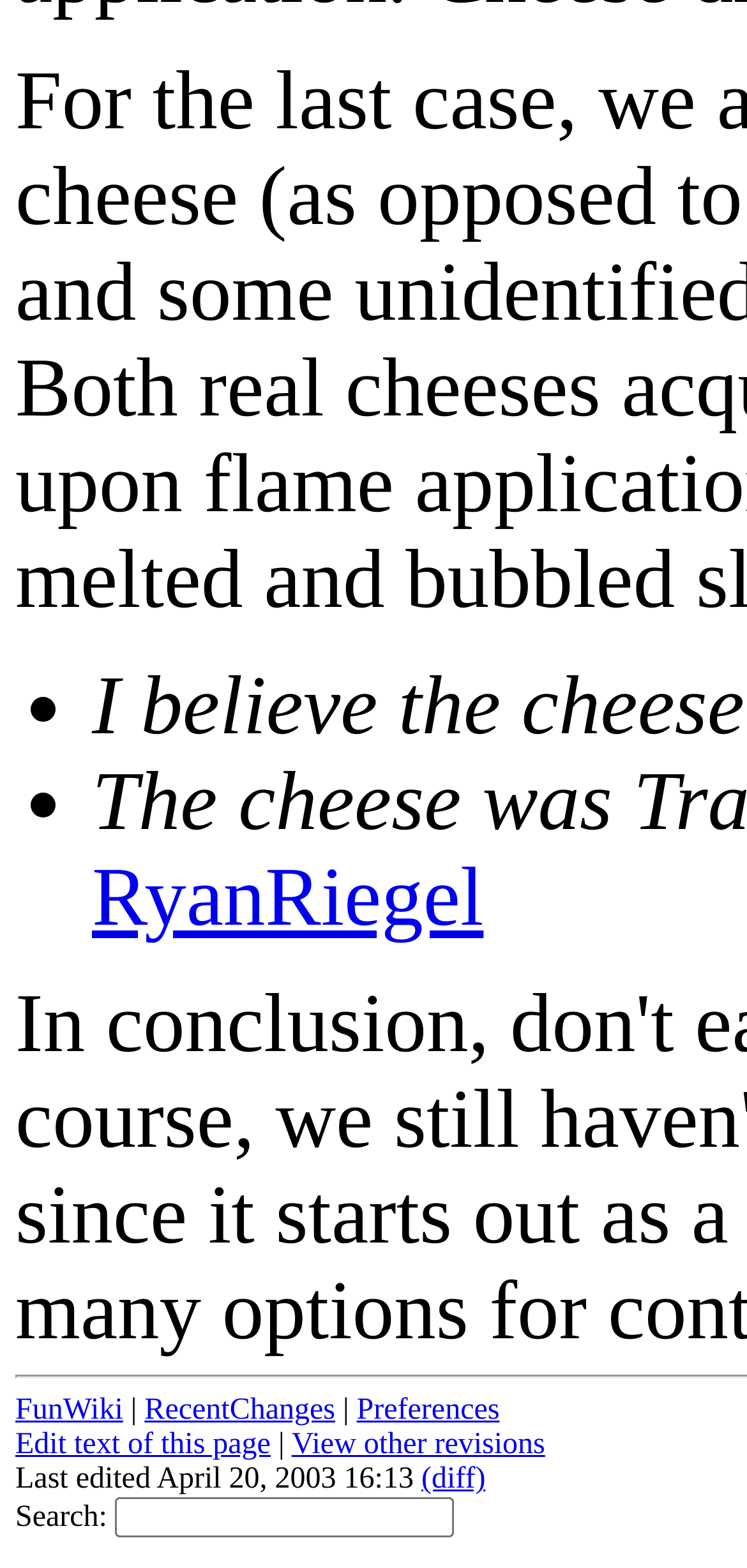Can you show the bounding box coordinates of the region to click on to complete the task described in the instruction: "Search for something"?

[0.154, 0.955, 0.608, 0.981]